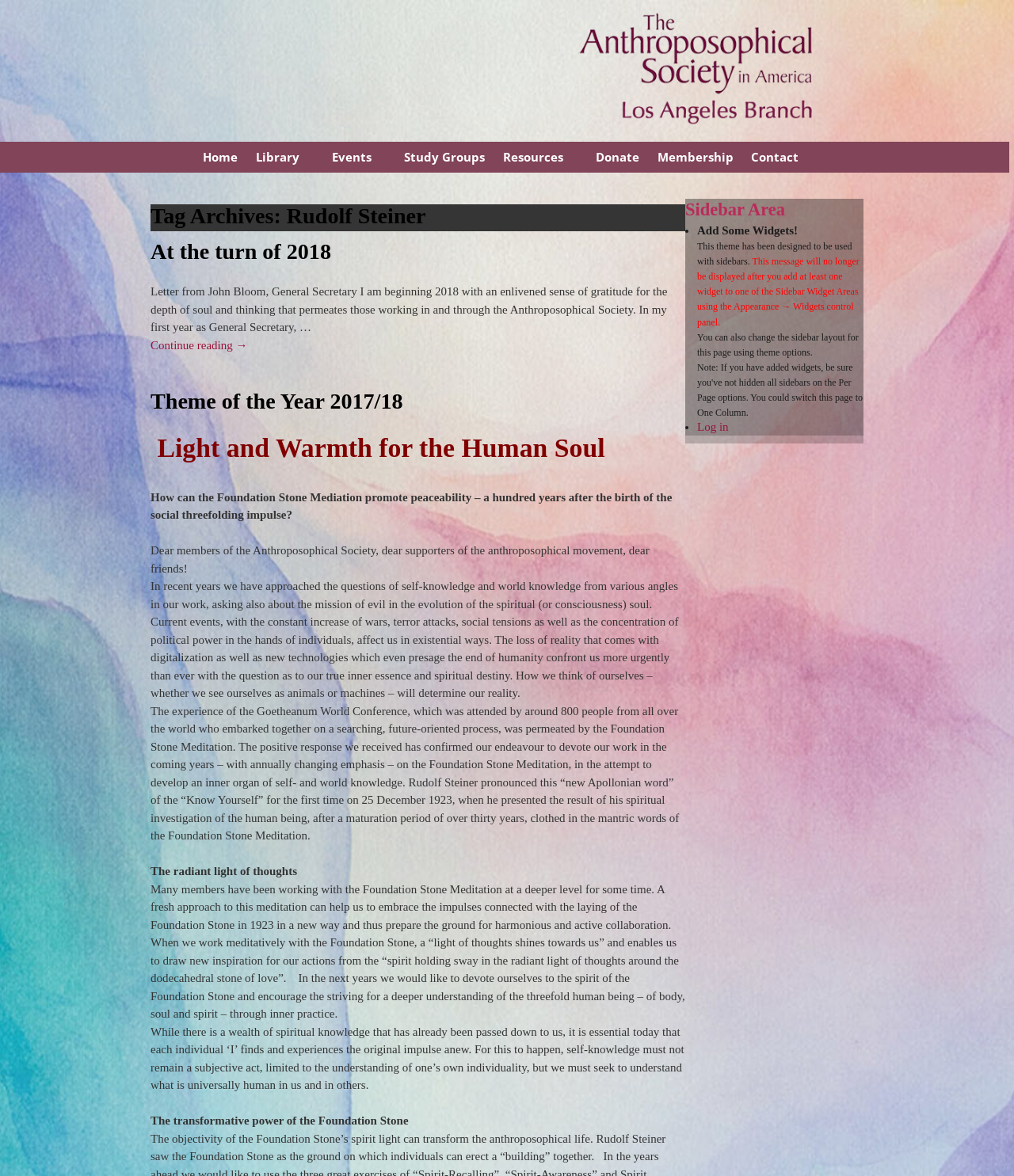Could you locate the bounding box coordinates for the section that should be clicked to accomplish this task: "Click the 'At the turn of 2018' link".

[0.148, 0.203, 0.327, 0.224]